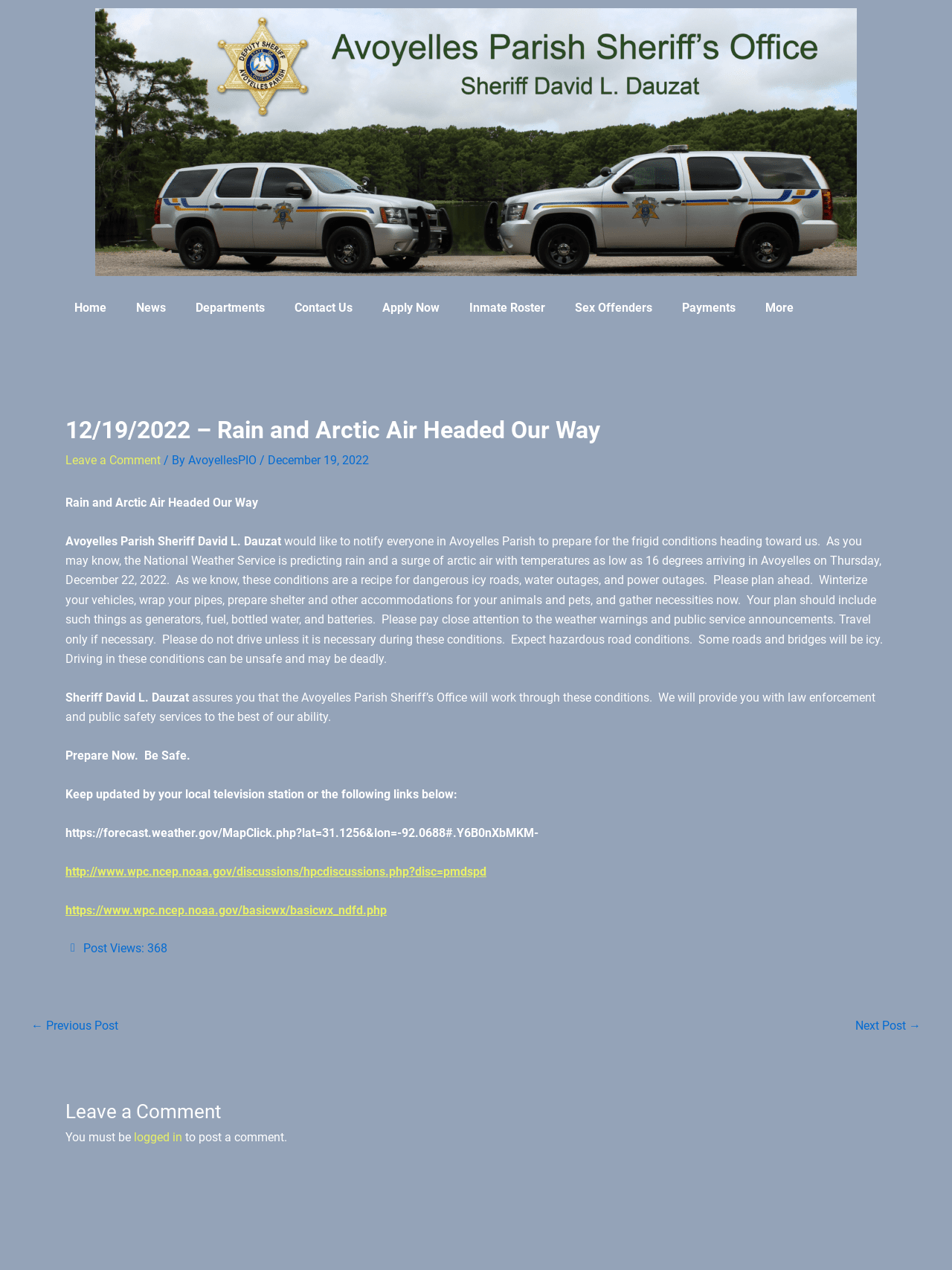Show the bounding box coordinates for the element that needs to be clicked to execute the following instruction: "Read the 'Archives' section". Provide the coordinates in the form of four float numbers between 0 and 1, i.e., [left, top, right, bottom].

None